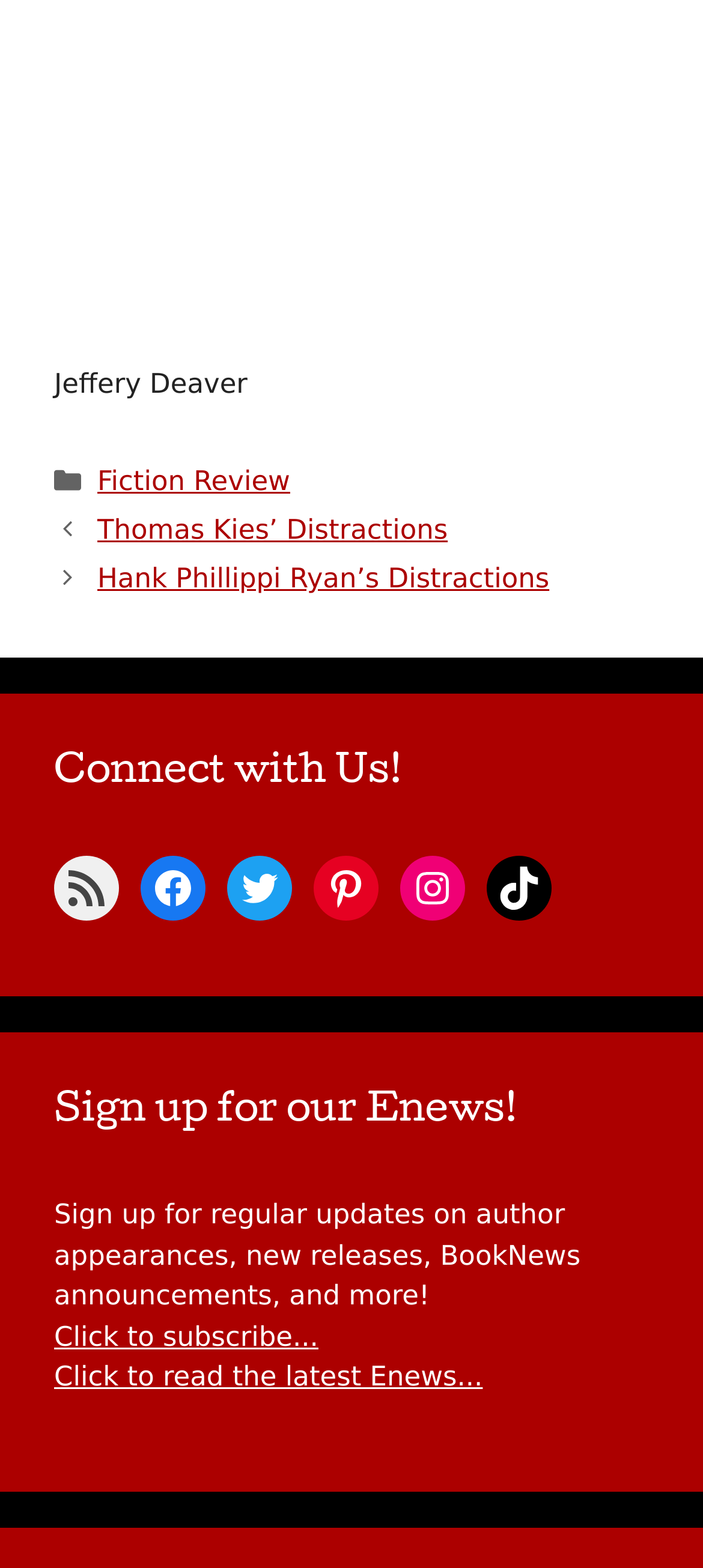Provide a brief response to the question using a single word or phrase: 
What is the purpose of the Enews section?

Sign up for regular updates